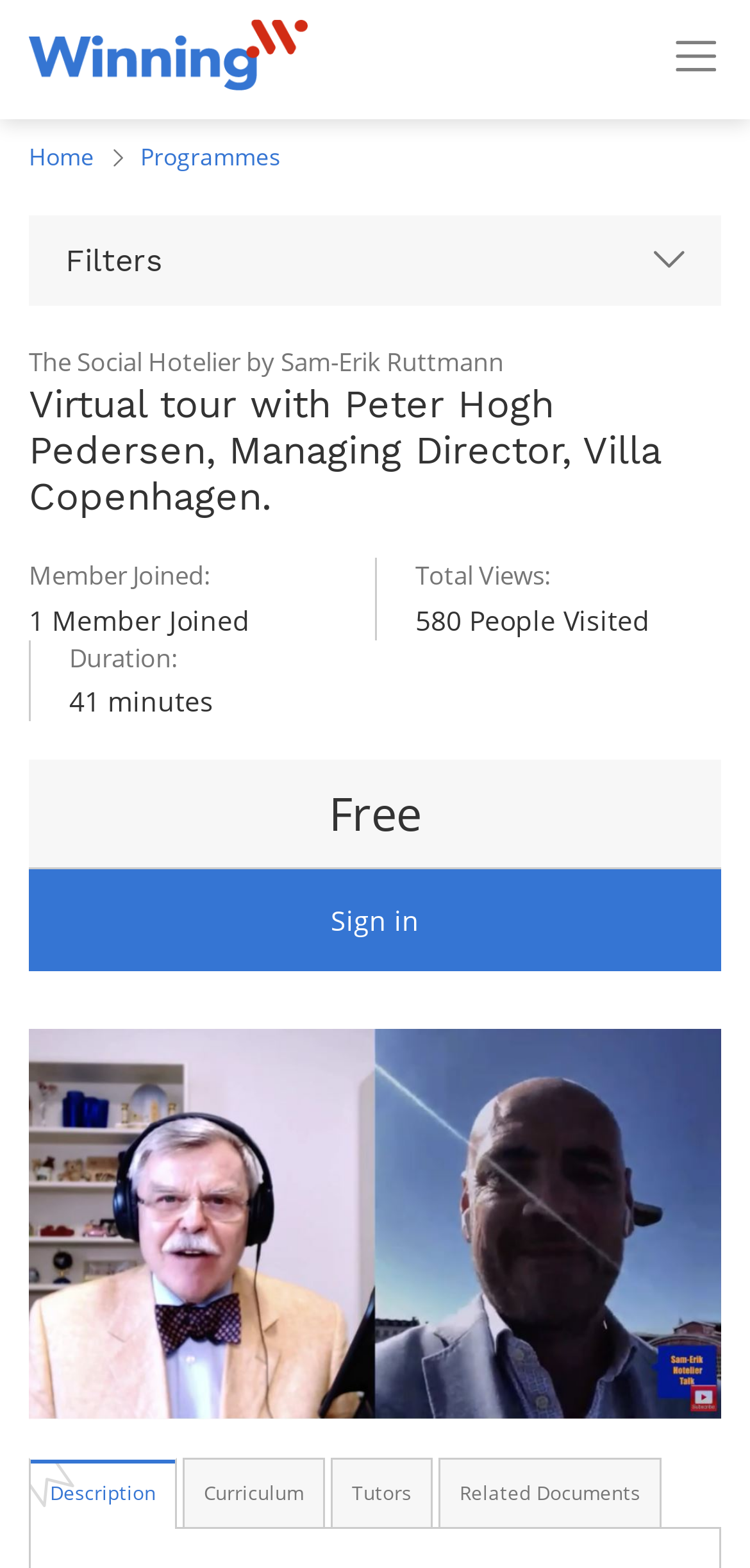What is the duration of the virtual tour?
Using the picture, provide a one-word or short phrase answer.

41 minutes